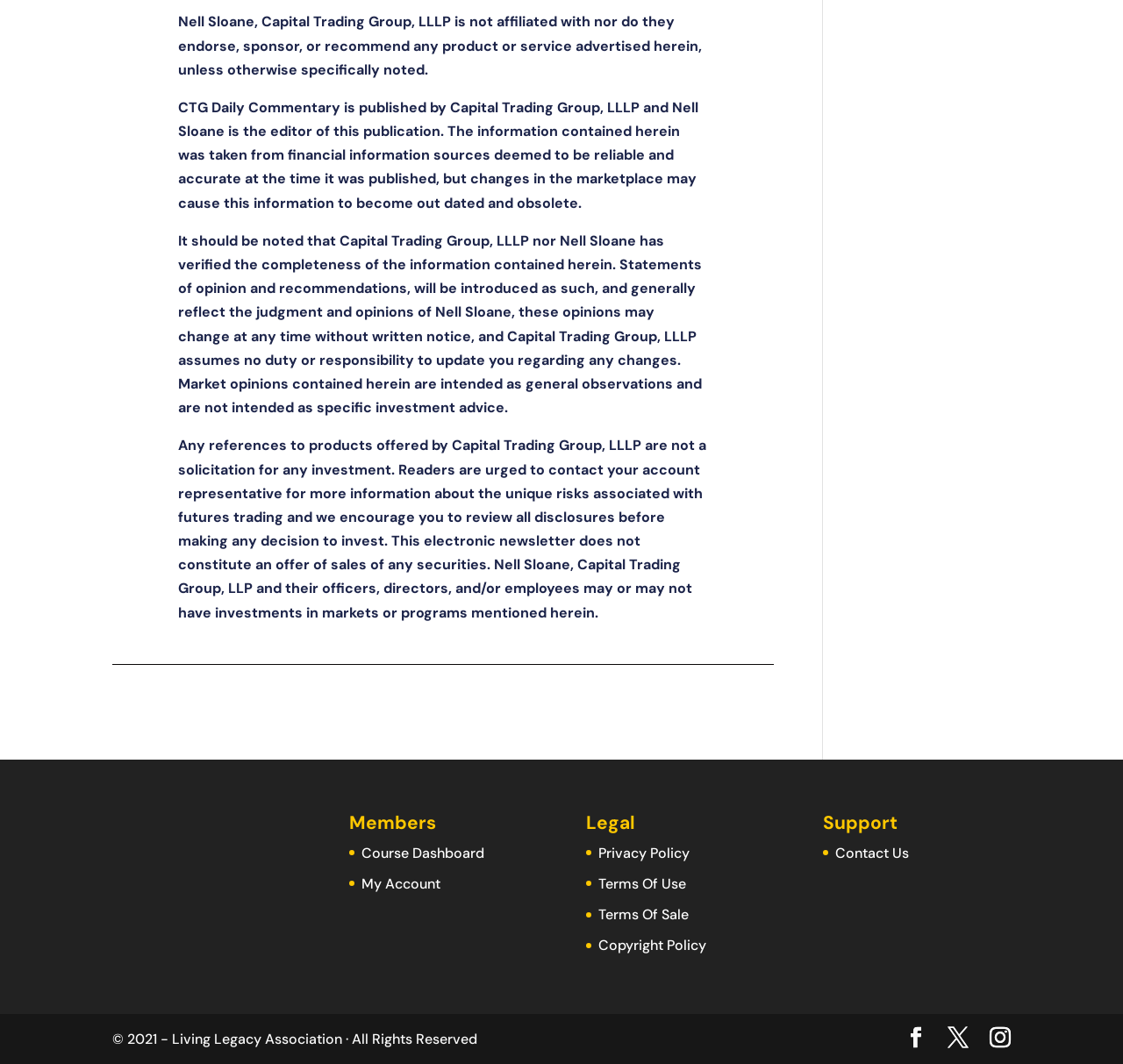Ascertain the bounding box coordinates for the UI element detailed here: "X". The coordinates should be provided as [left, top, right, bottom] with each value being a float between 0 and 1.

[0.844, 0.965, 0.862, 0.987]